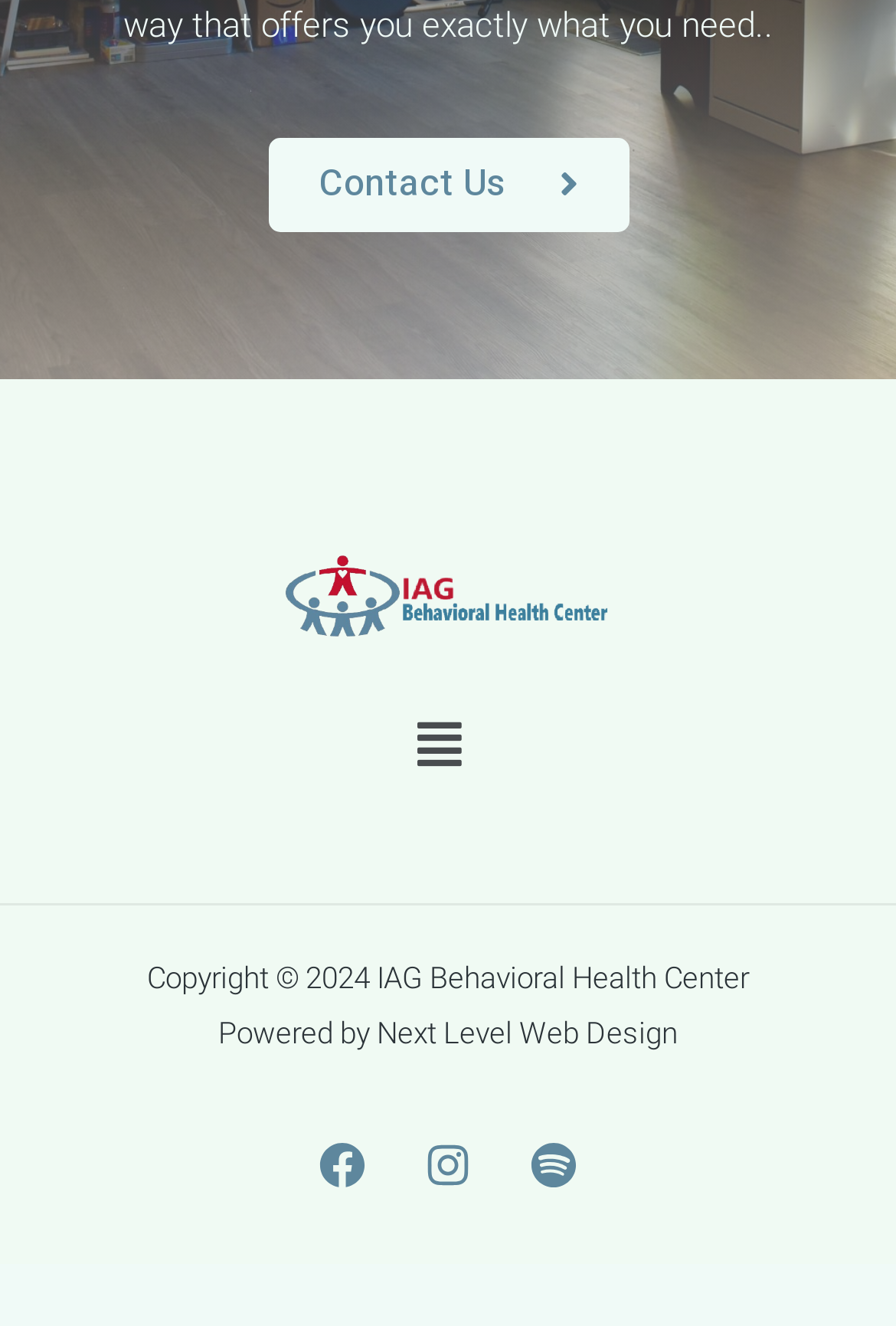Find the bounding box coordinates for the HTML element described as: "aria-label="Spotify"". The coordinates should consist of four float values between 0 and 1, i.e., [left, top, right, bottom].

[0.592, 0.861, 0.644, 0.895]